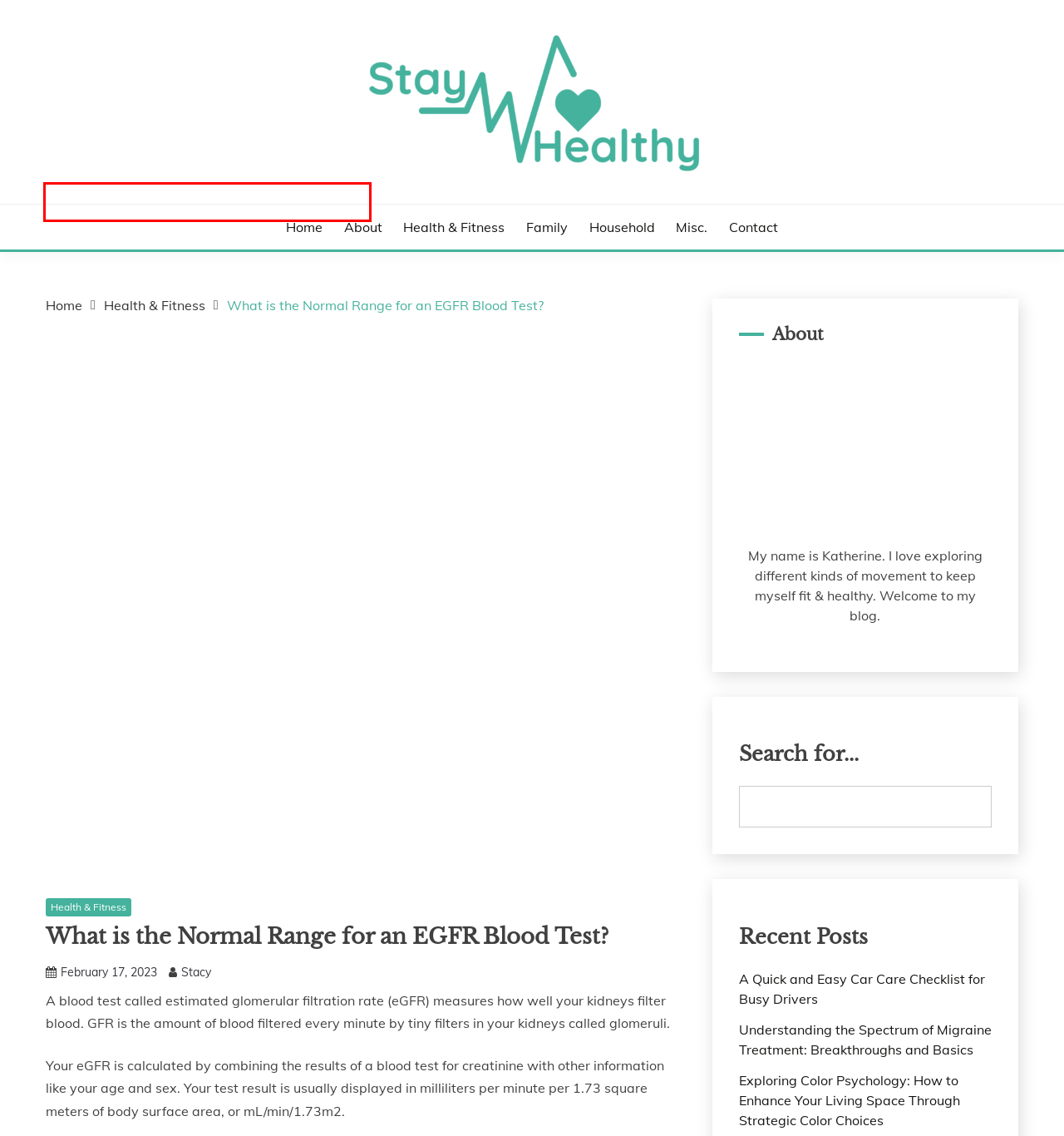You are provided with a screenshot of a webpage where a red rectangle bounding box surrounds an element. Choose the description that best matches the new webpage after clicking the element in the red bounding box. Here are the choices:
A. Family Archives - Stay Healthy Blog
B. About - Stay Healthy Blog
C. Contact - Stay Healthy Blog
D. Stay Healthy Blog - Tips & Tricks to Stay Healthy
E. Misc. Archives - Stay Healthy Blog
F. Household Archives - Stay Healthy Blog
G. A Quick and Easy Car Care Checklist for Busy Drivers - Stay Healthy Blog
H. Health & Fitness Archives - Stay Healthy Blog

D